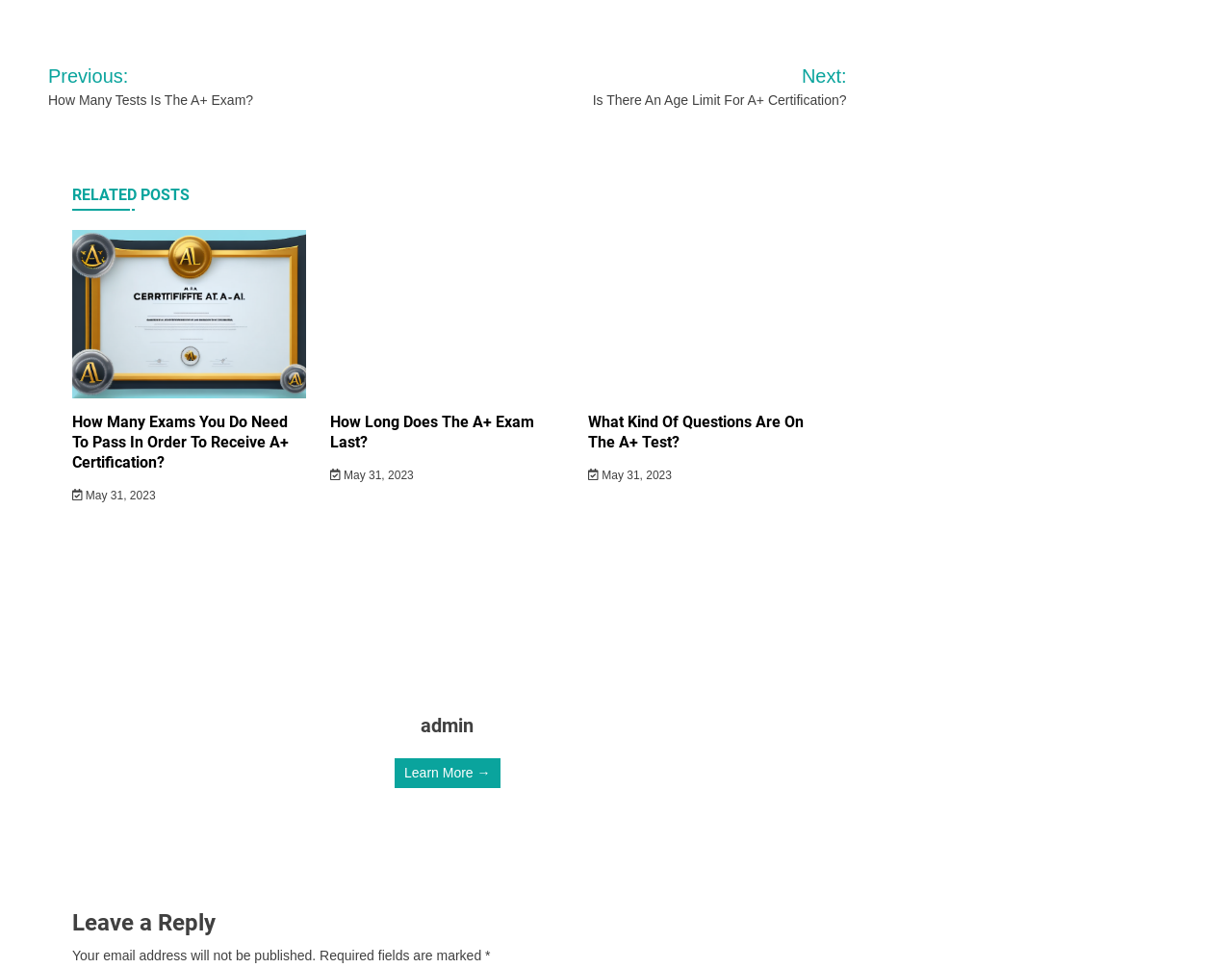How many related posts are shown?
Please answer the question as detailed as possible based on the image.

The related posts section shows three posts, each with a title, image, and date. The titles are 'How Many Exams You Do Need To Pass In Order To Receive A+ Certification?', 'How Long Does The A+ Exam Last?', and 'What Kind Of Questions Are On The A+ Test?'.